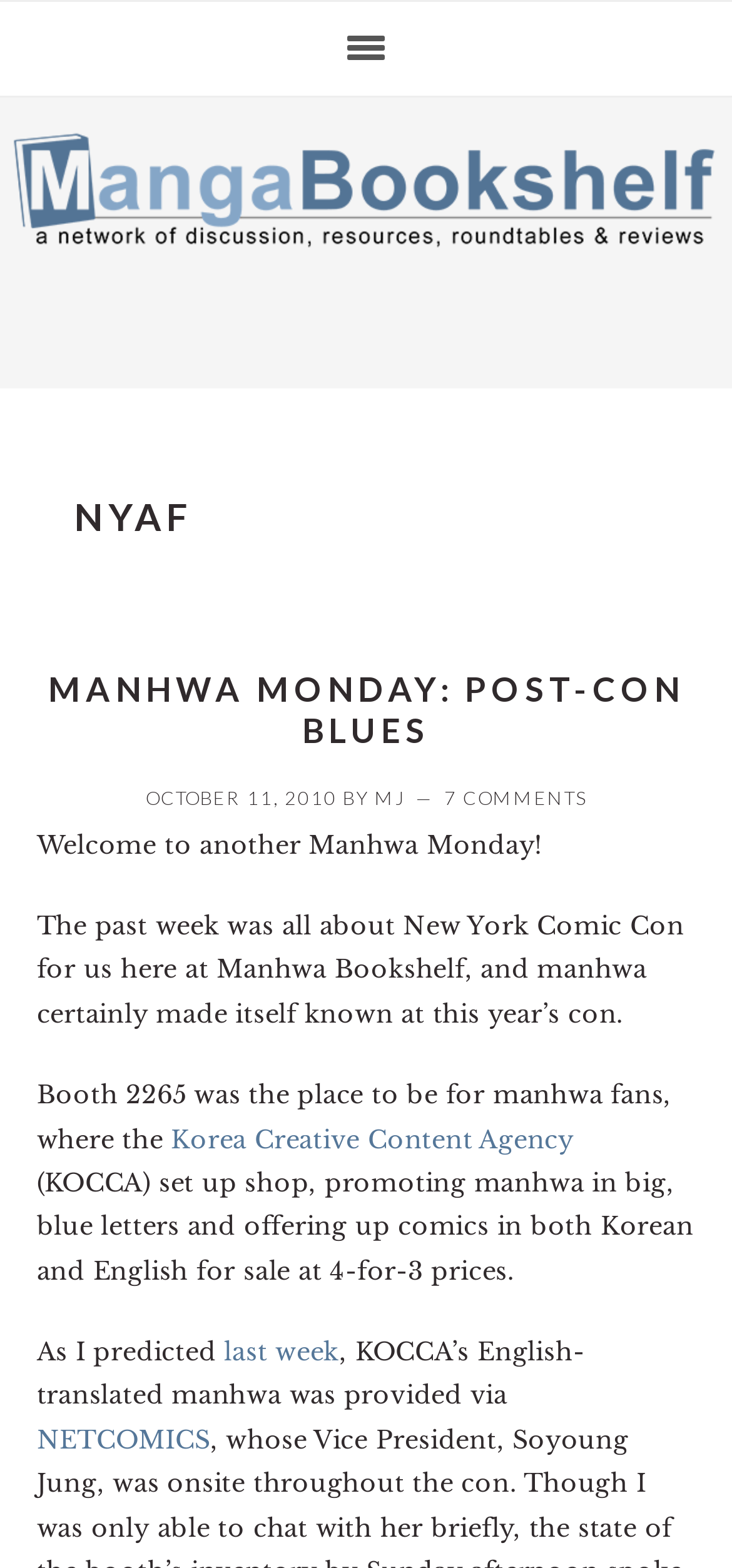Find the bounding box coordinates for the element described here: "Wood Supplies".

None